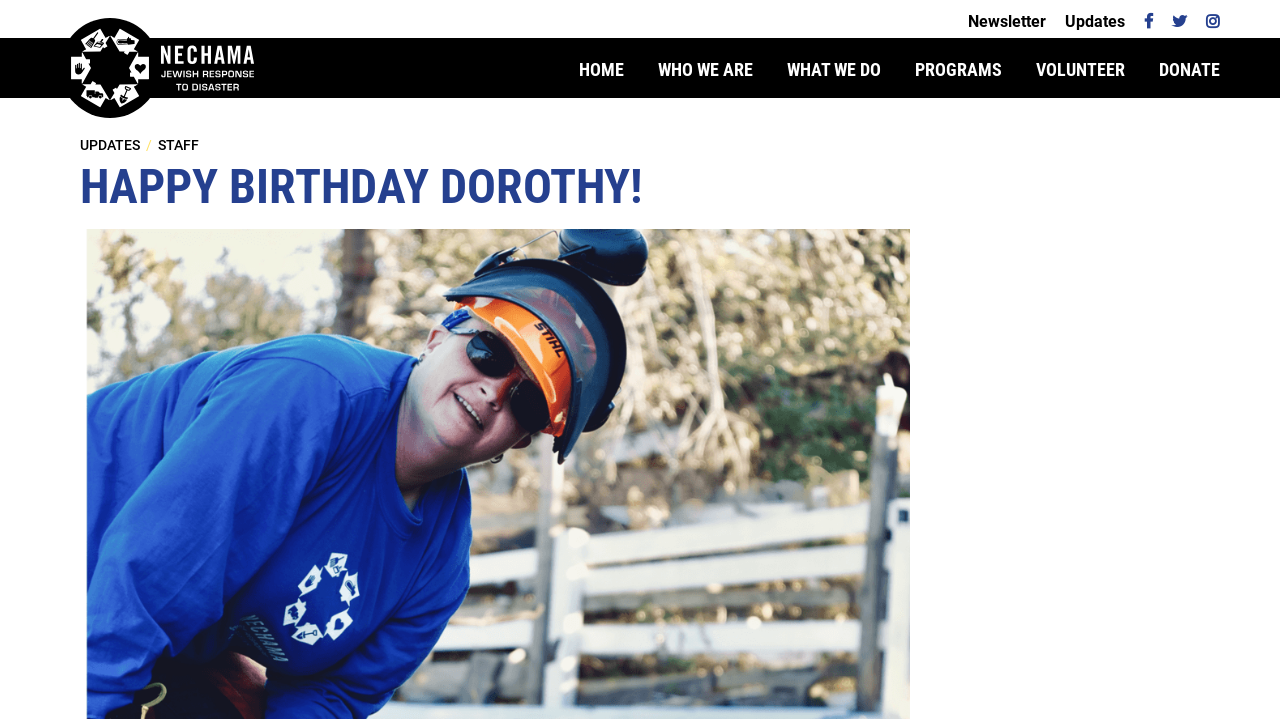Determine the bounding box coordinates (top-left x, top-left y, bottom-right x, bottom-right y) of the UI element described in the following text: Newsletter

[0.756, 0.017, 0.817, 0.043]